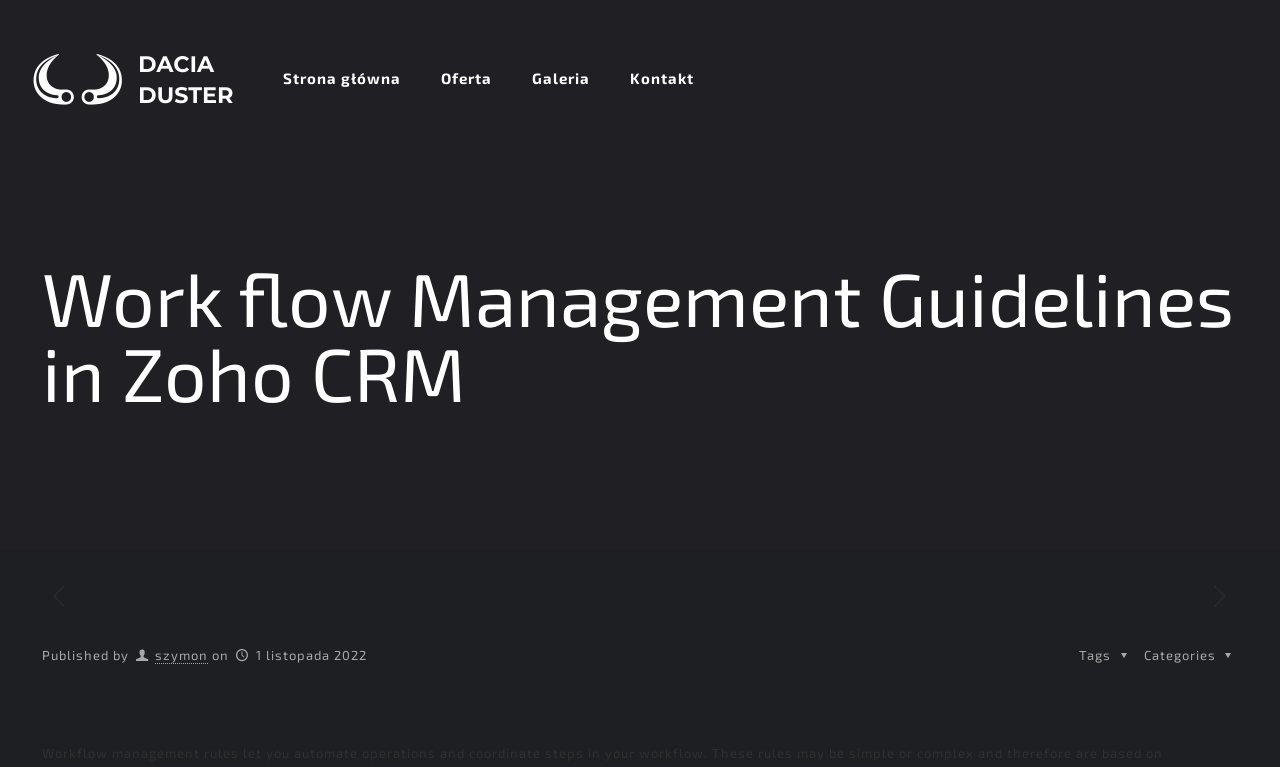Using the image as a reference, answer the following question in as much detail as possible:
How many social media links are there?

I examined the links at the bottom of the page and found two social media links, represented by '' and '' icons.